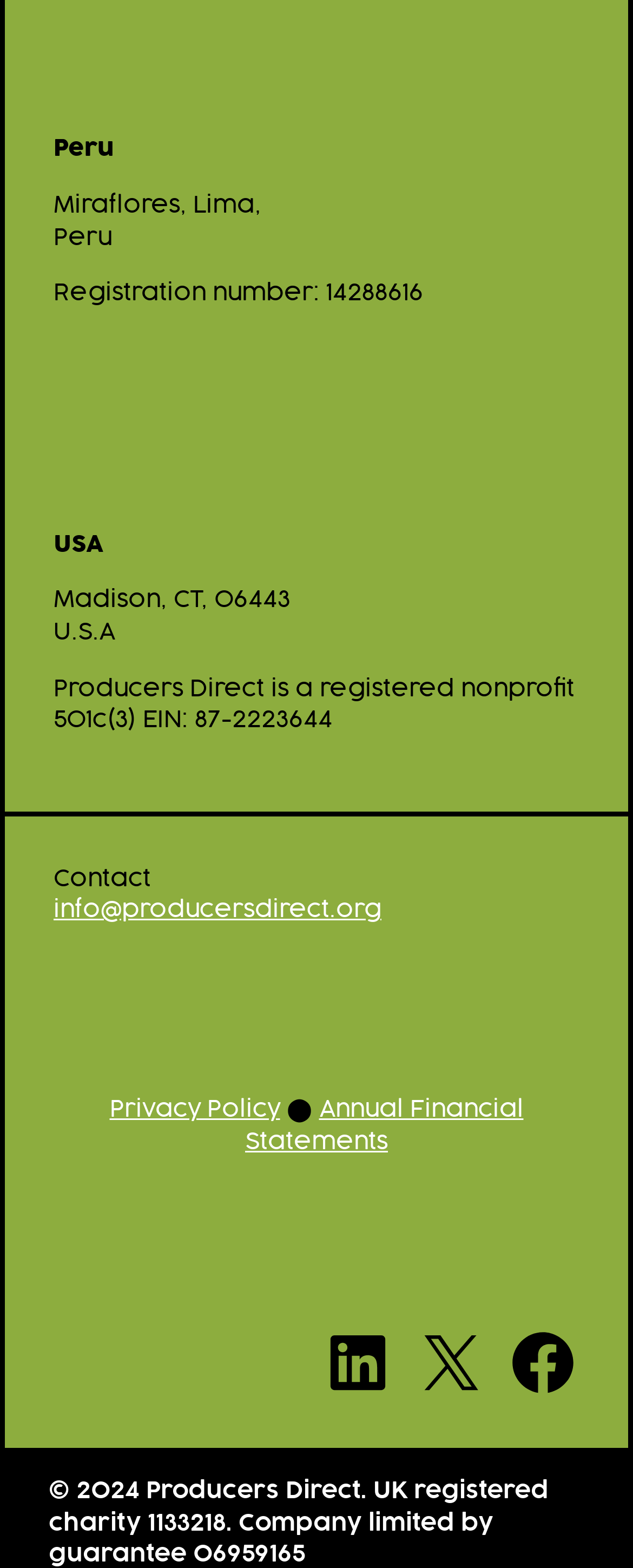Identify the bounding box of the UI element that matches this description: "Producers Direct".

[0.231, 0.944, 0.569, 0.959]